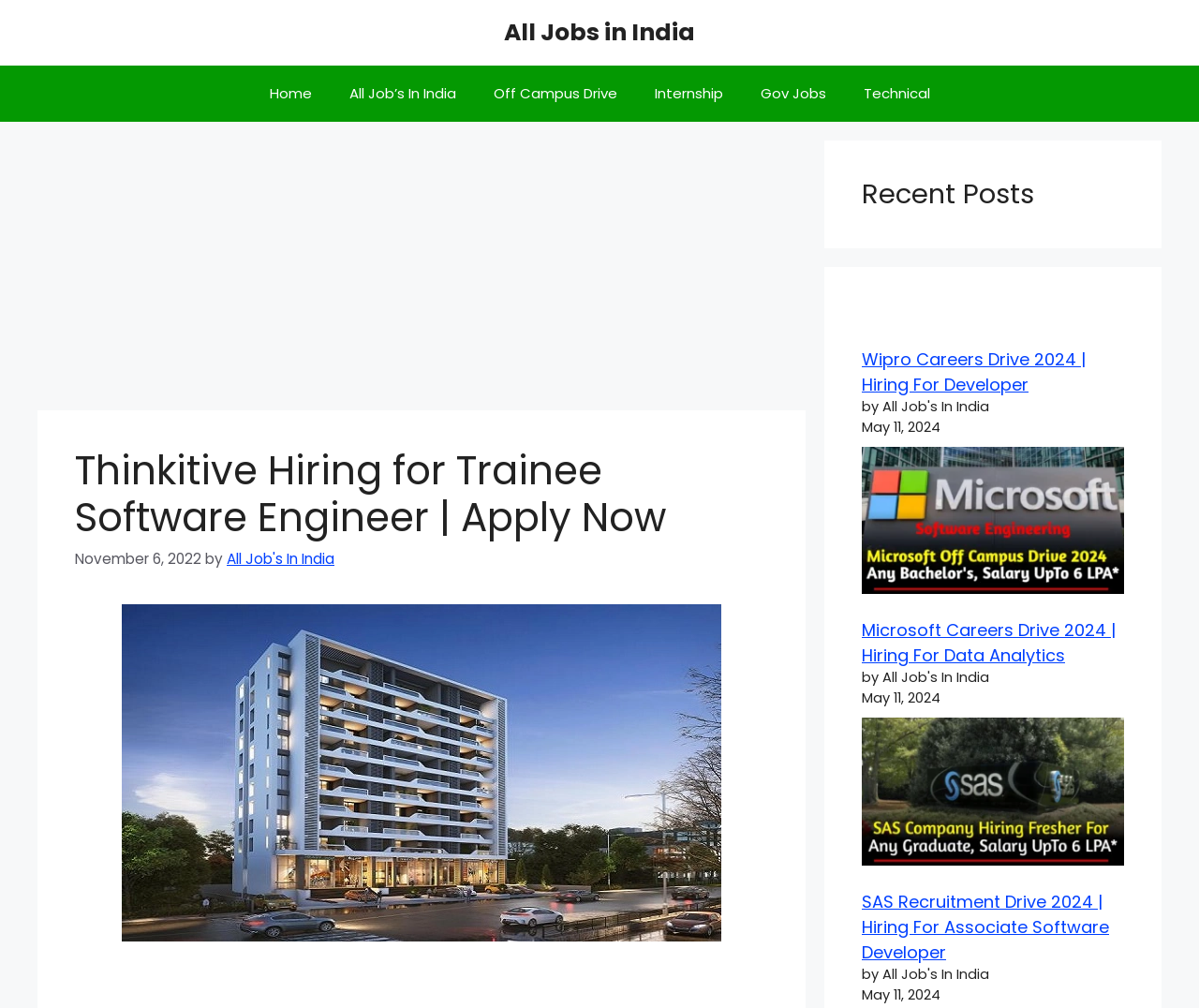Please find the bounding box coordinates of the element that you should click to achieve the following instruction: "Click on the 'Off Campus Drive' link". The coordinates should be presented as four float numbers between 0 and 1: [left, top, right, bottom].

[0.396, 0.065, 0.53, 0.121]